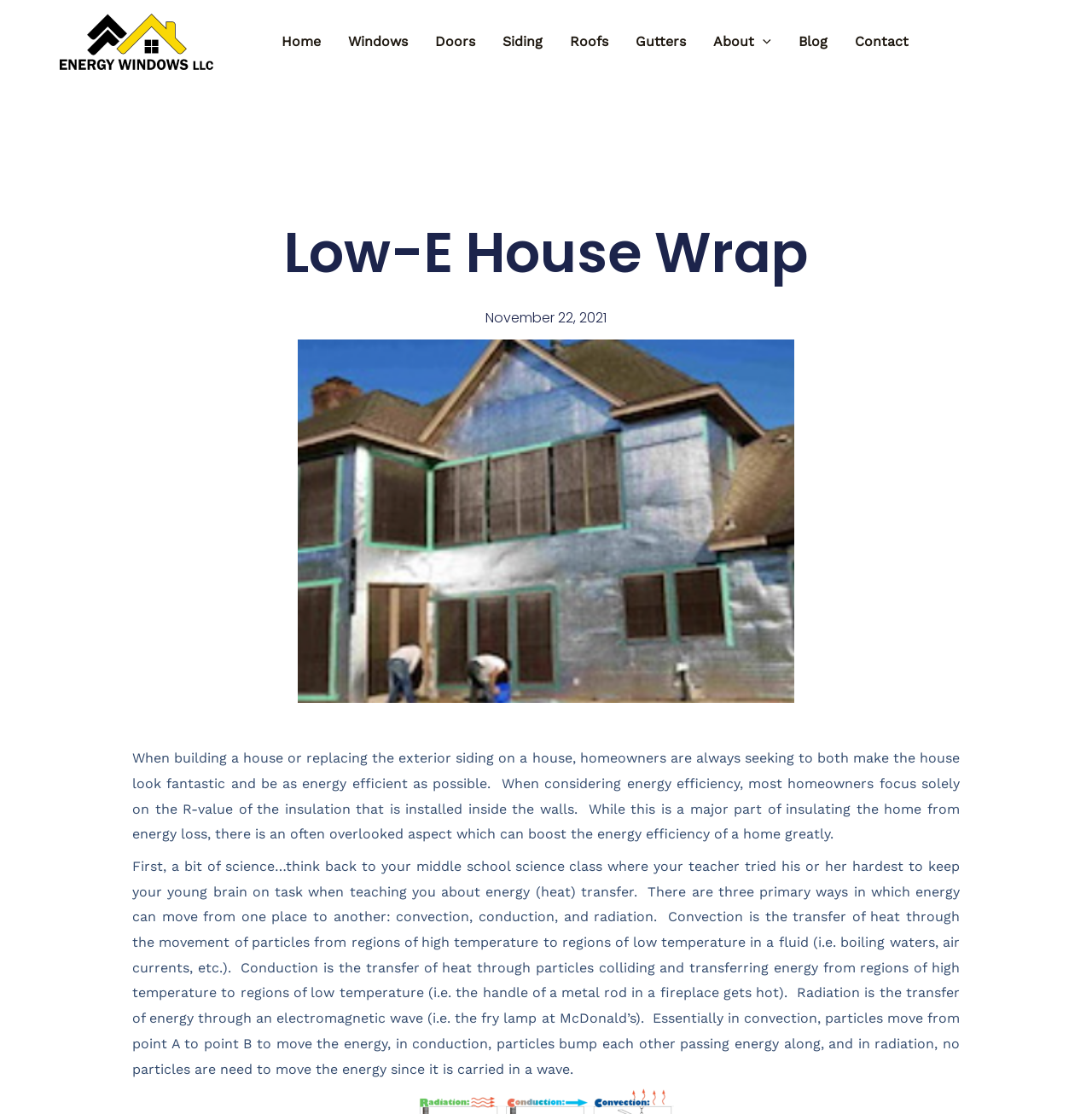Locate the bounding box coordinates of the element that should be clicked to fulfill the instruction: "Click the Energy Windows LLC Logo".

[0.055, 0.029, 0.195, 0.044]